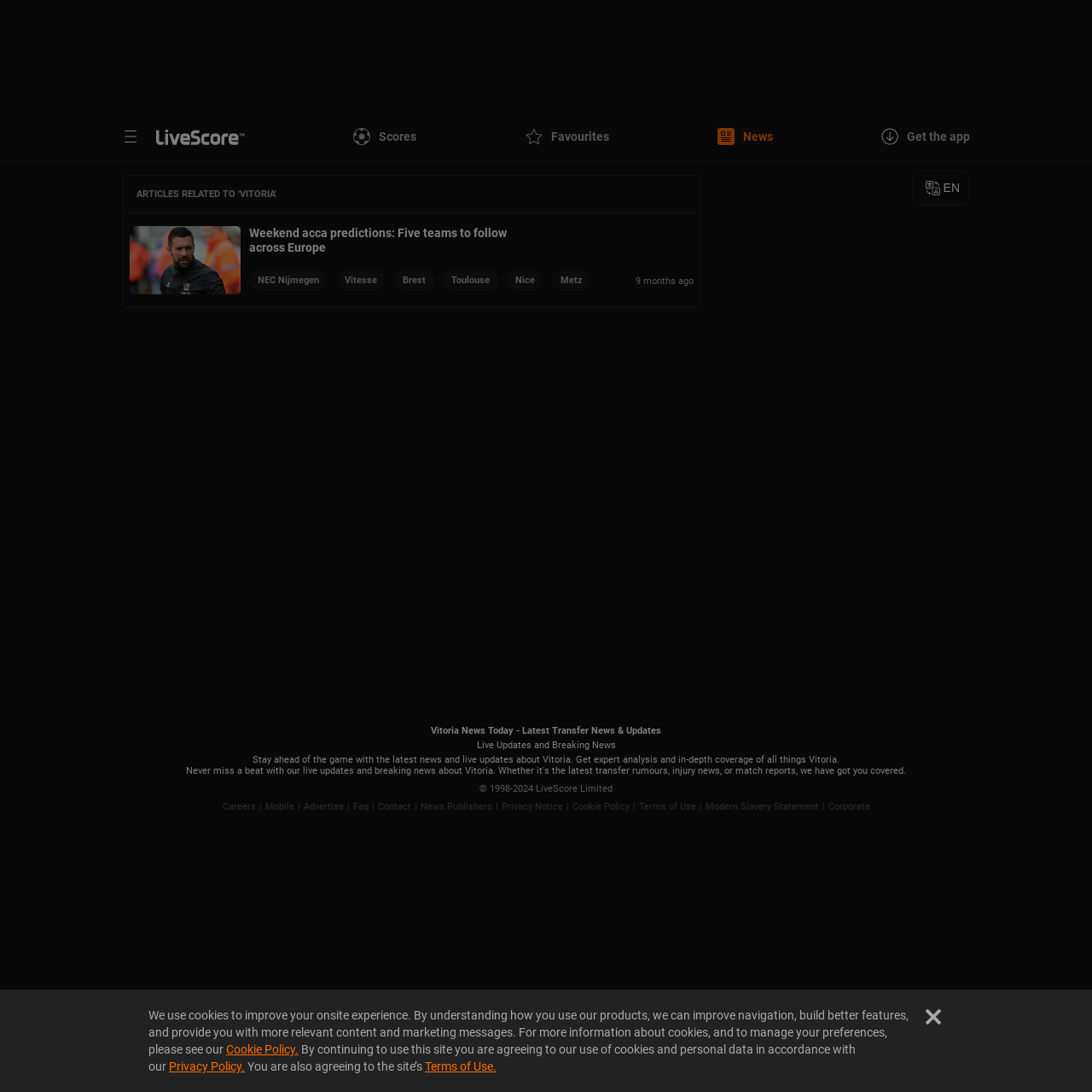Determine the coordinates of the bounding box for the clickable area needed to execute this instruction: "Switch the locale".

[0.836, 0.156, 0.888, 0.188]